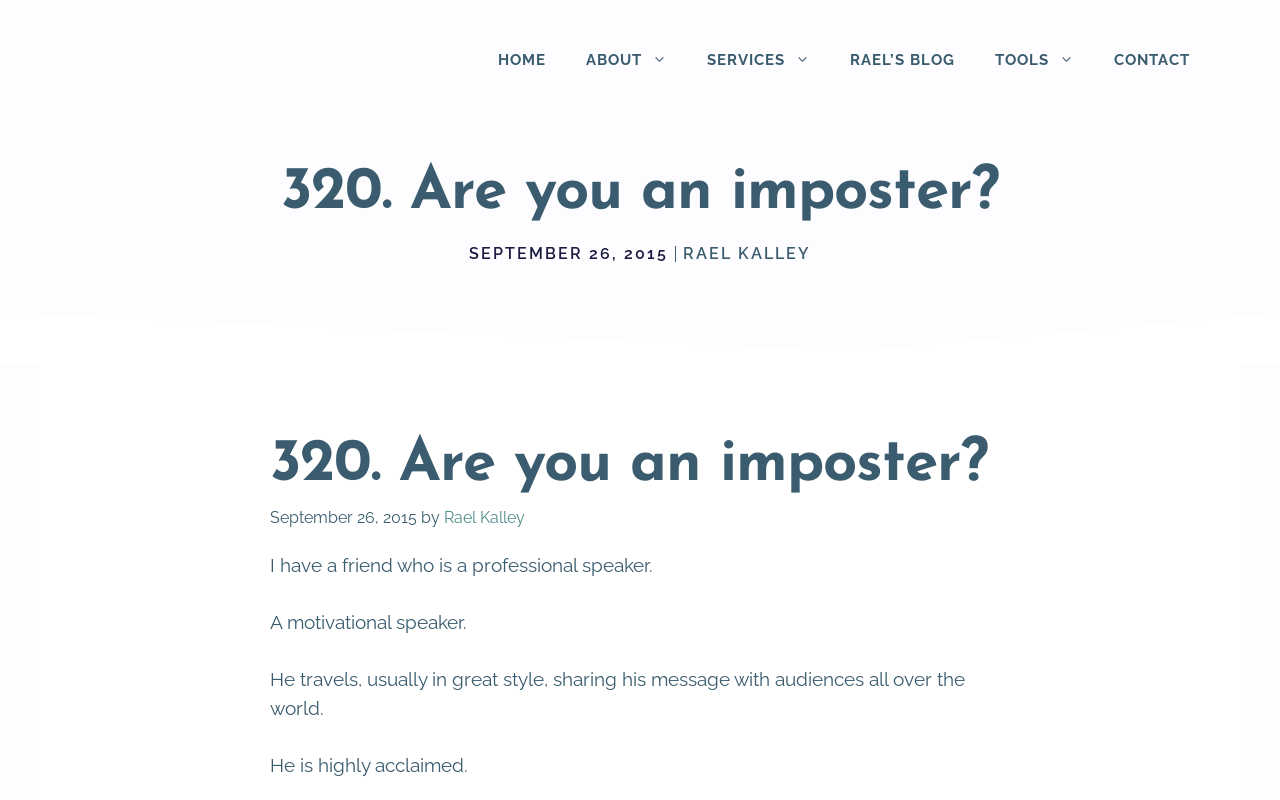Provide a thorough description of the webpage you see.

The webpage appears to be a blog post or article page. At the top, there is a banner with the site's name, "Strategic Pathways", spanning the entire width of the page. Below the banner, there is a primary navigation menu with seven links: "HOME", "ABOUT", "SERVICES", "RAEL'S BLOG", "TOOLS", and "CONTACT", aligned horizontally and taking up most of the page's width.

The main content area is headed by a large heading, "320. Are you an imposter?", which is centered and takes up about a quarter of the page's height. Below the heading, there is a timestamp, "SEPTEMBER 26, 2015", followed by a link to the author, "RAEL KALLEY".

The main article content is divided into paragraphs, with the first paragraph starting with the text "I have a friend who is a professional speaker." The text is arranged in a vertical column, with each paragraph separated by a small gap. The text describes the author's friend, a motivational speaker who travels and shares his message with audiences worldwide. The article continues with the speaker being highly acclaimed.

There are no images on the page. The overall layout is simple, with a focus on the article's content.